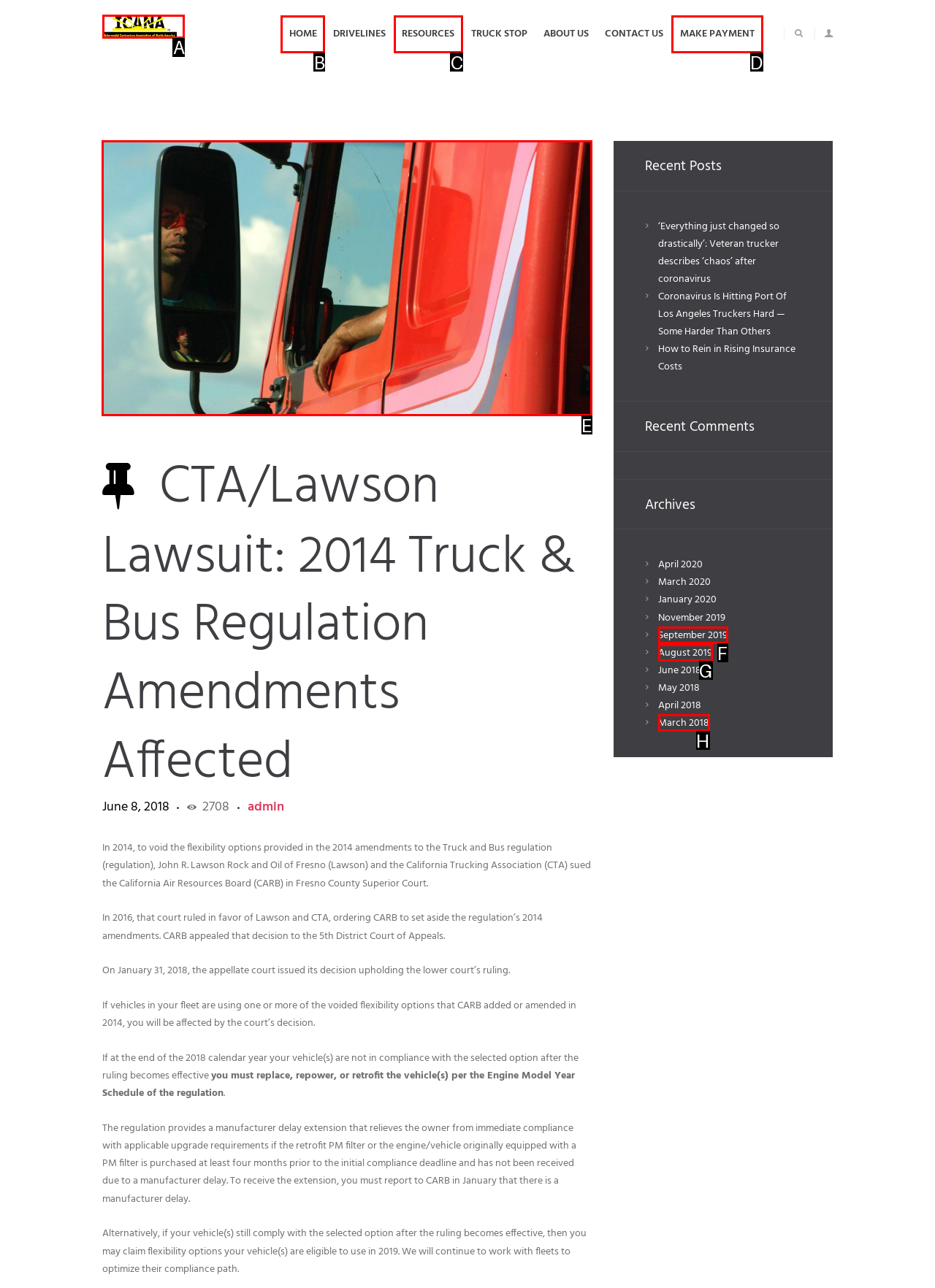From the given options, indicate the letter that corresponds to the action needed to complete this task: Read the CTA/Lawson Lawsuit article. Respond with only the letter.

E